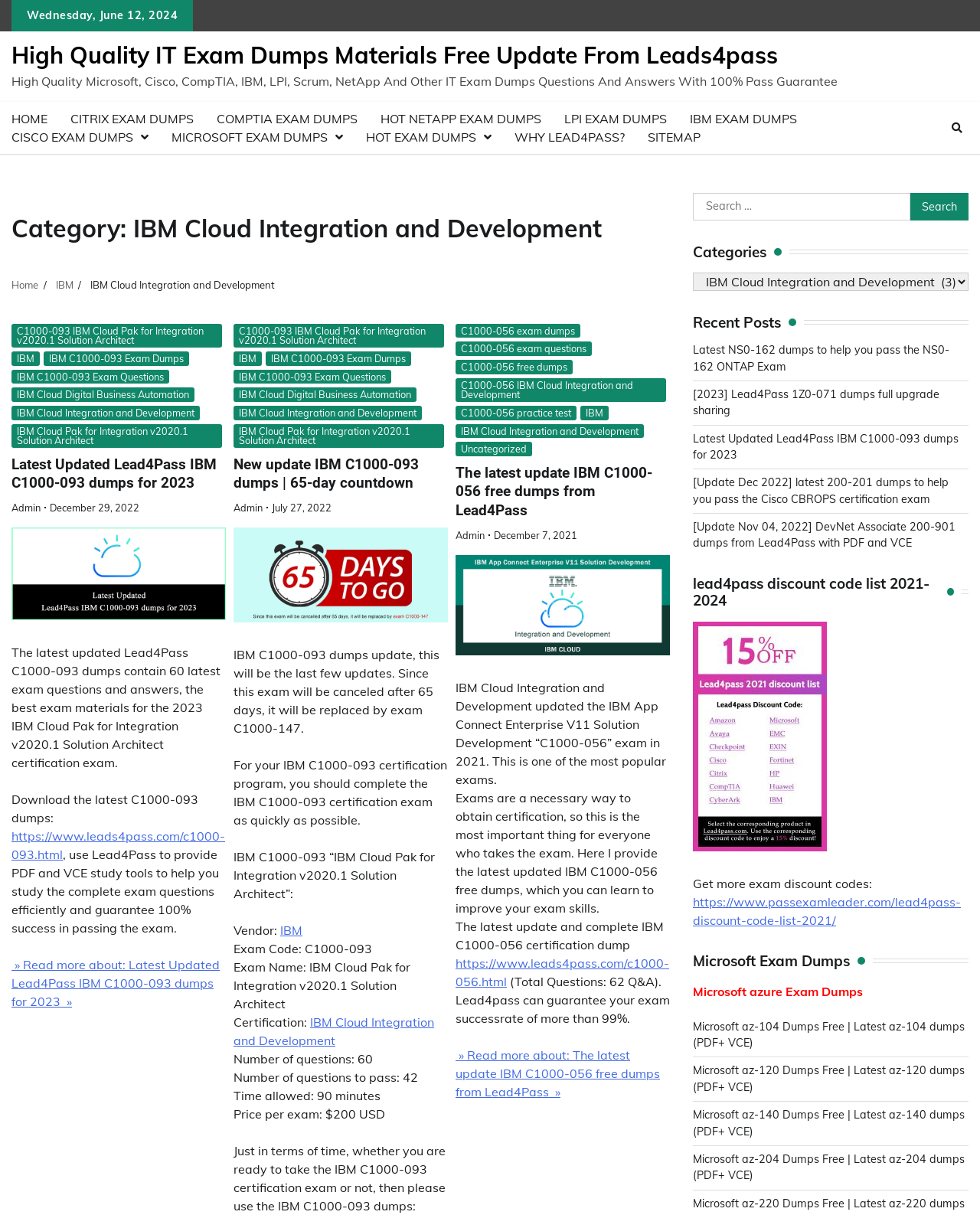Create an elaborate caption that covers all aspects of the webpage.

The webpage is an archive of IBM Cloud Integration and Development exam dumps materials from Leads4pass. At the top, there is a date "Wednesday, June 12, 2024" and a link to the website's title "High Quality IT Exam Dumps Materials Free Update From Leads4pass". Below this, there are several links to different exam categories, including CITRIX, COMPTIA, HOT NETAPP, LPI, IBM, CISCO, MICROSOFT, and HOT EXAM DUMPS.

On the left side, there is a navigation menu with links to the homepage, breadcrumbs, and various IBM exam dumps, including C1000-093 IBM Cloud Pak for Integration v2020.1 Solution Architect and C1000-056 IBM Cloud Integration and Development.

The main content of the webpage is divided into several sections, each containing information about a specific exam dump. The first section is about the latest updated Lead4Pass IBM C1000-093 dumps for 2023, which includes 60 latest exam questions and answers. There is an image of the dumps and a brief description of the exam. Below this, there are links to download the dumps and a brief overview of the exam.

The second section is about the new update IBM C1000-093 dumps with a 65-day countdown. This section also includes an image and a brief description of the exam.

The third section is about the latest update IBM C1000-056 free dumps from Lead4Pass. This section includes an image and a brief description of the exam, as well as information about the exam's vendor, code, name, certification, number of questions, and time allowed.

Throughout the webpage, there are various links to different exam dumps, practice tests, and certification programs. There are also images and brief descriptions of the exams to help users understand the content of the dumps.